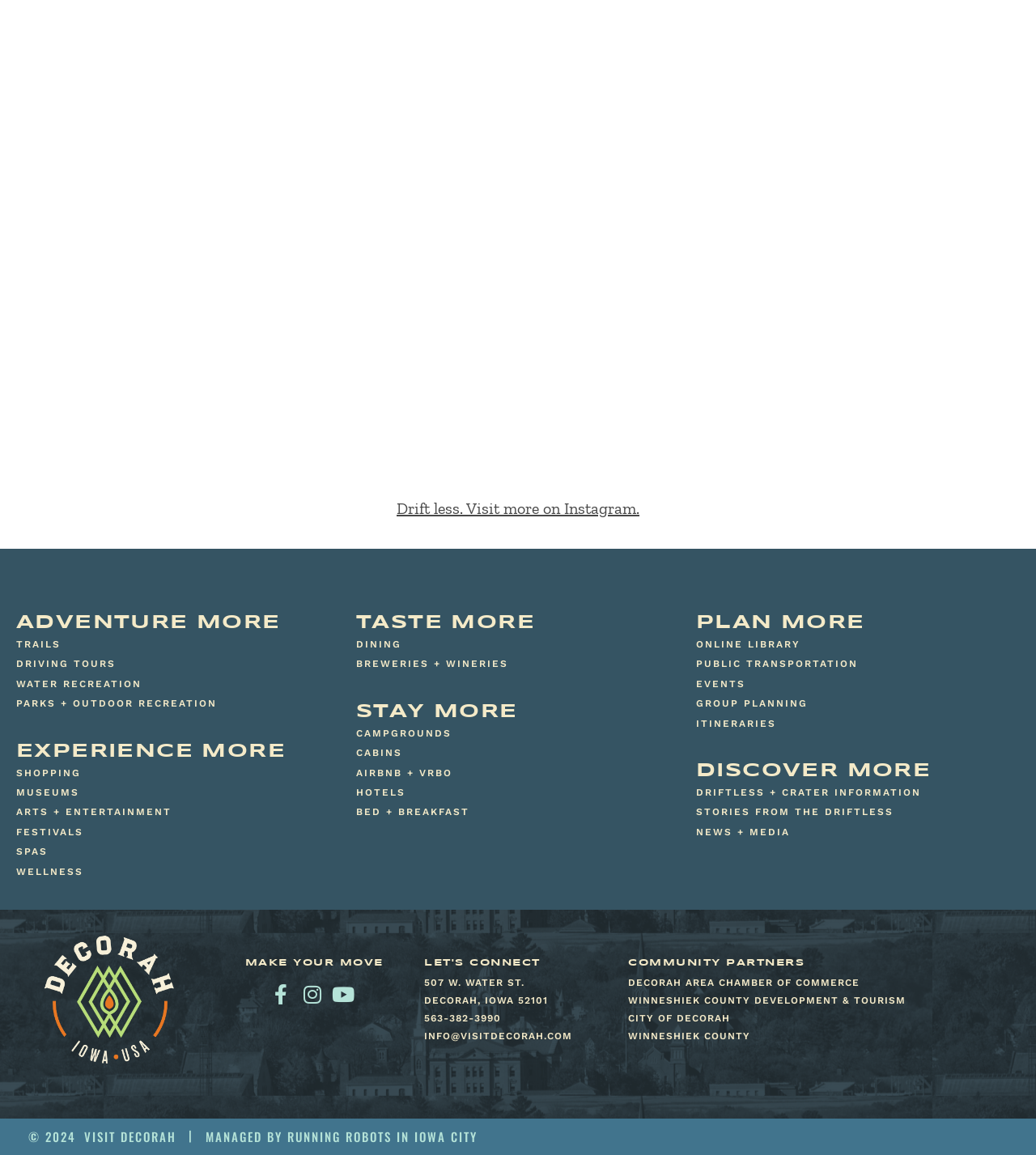Determine the bounding box coordinates for the region that must be clicked to execute the following instruction: "Plan an event".

[0.672, 0.587, 0.984, 0.597]